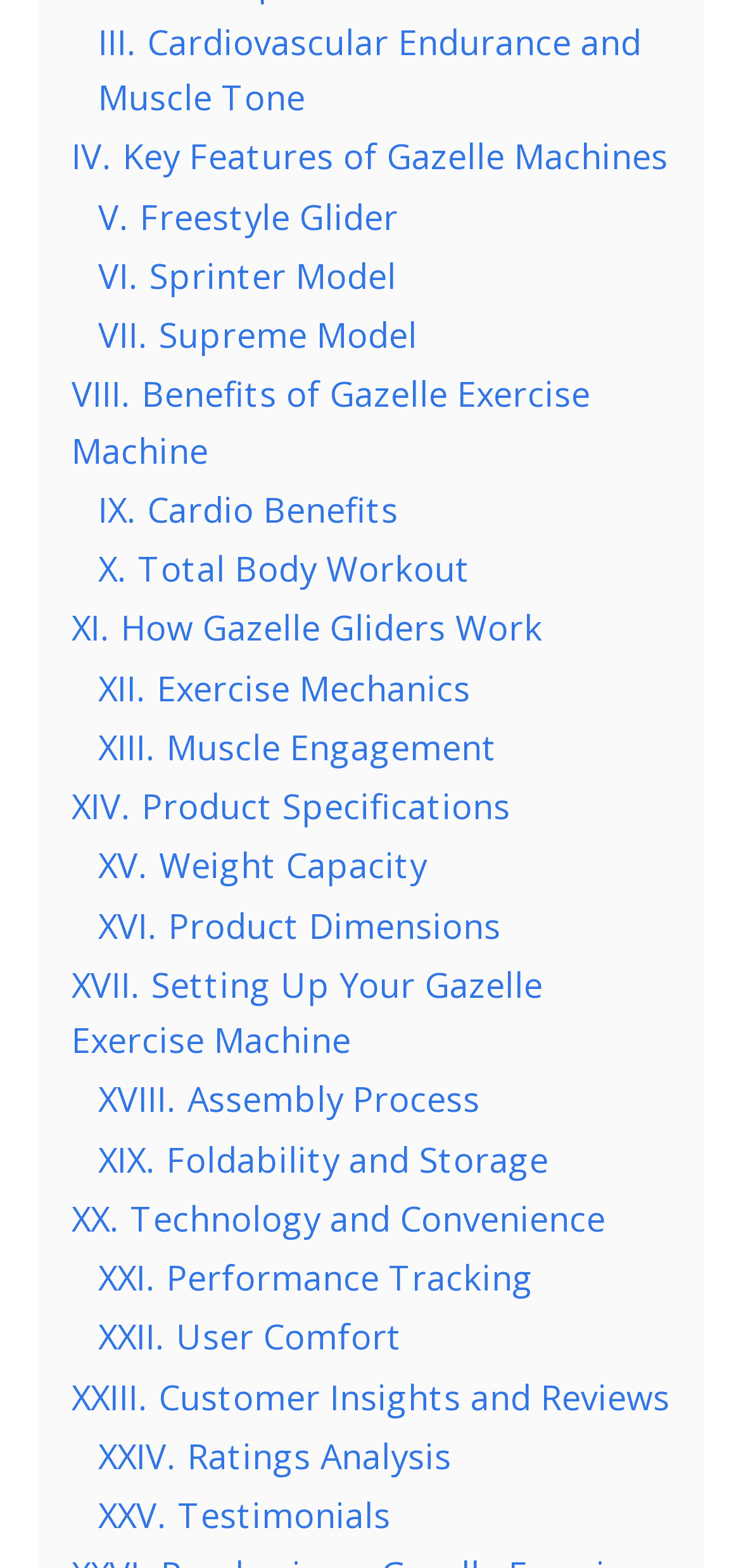Provide your answer to the question using just one word or phrase: What is the topic of section VIII?

Benefits of Gazelle Exercise Machine